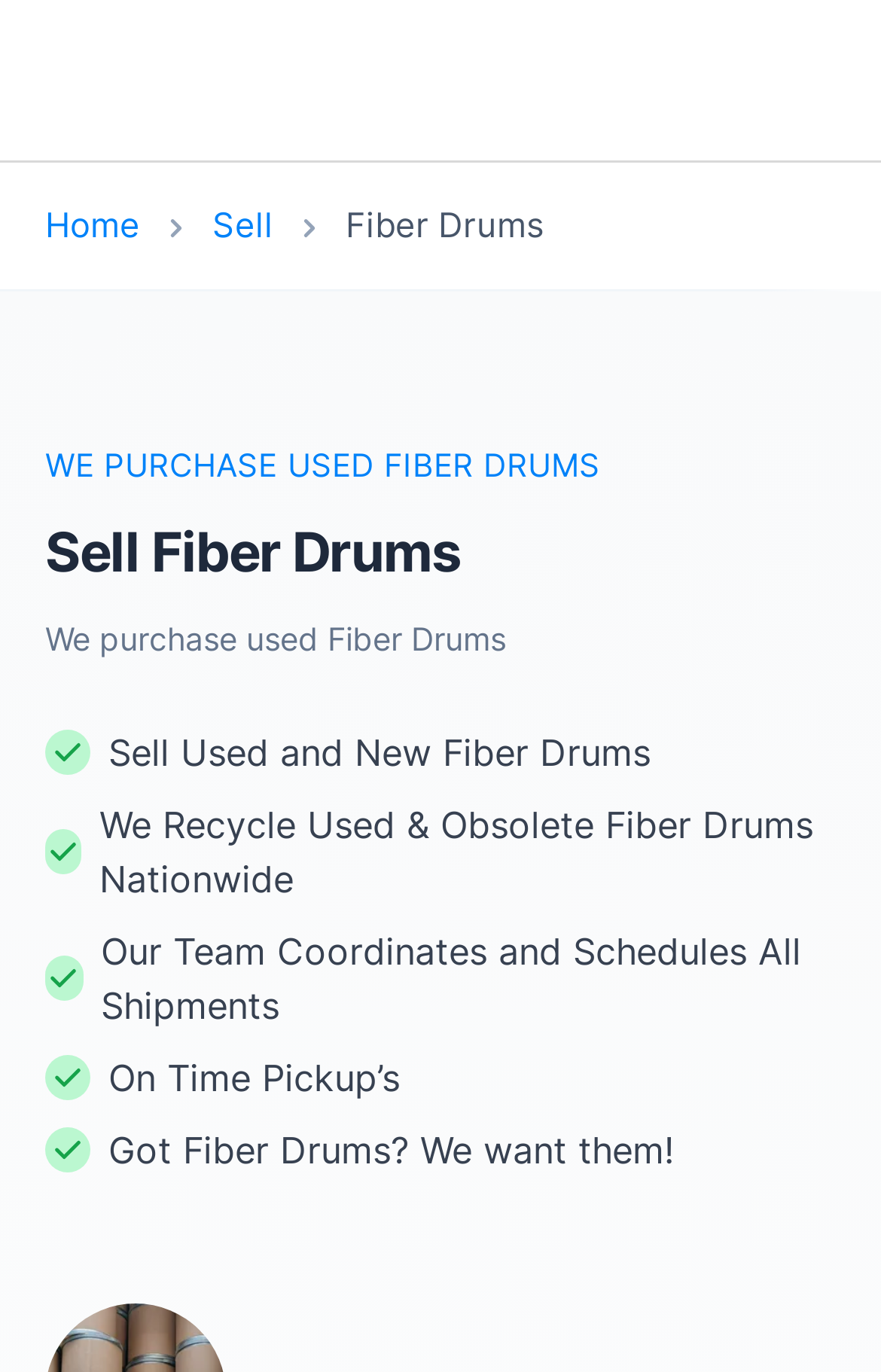What is the headline of the webpage?

Sell Fiber Drums